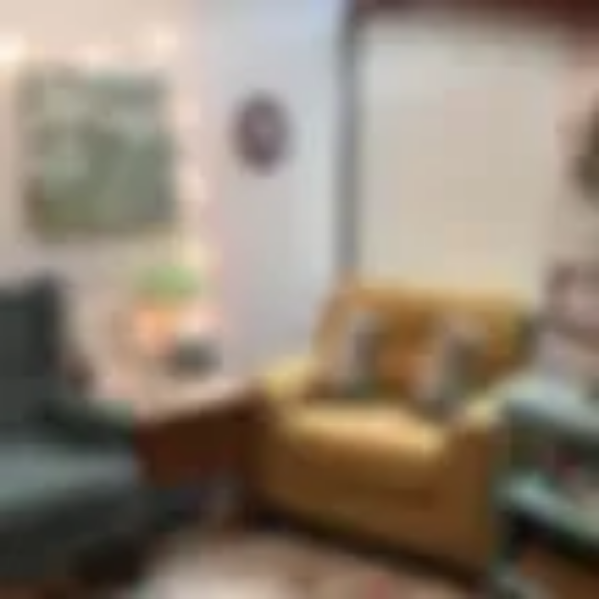Answer the following in one word or a short phrase: 
What is on the small side table?

a plant and a lamp